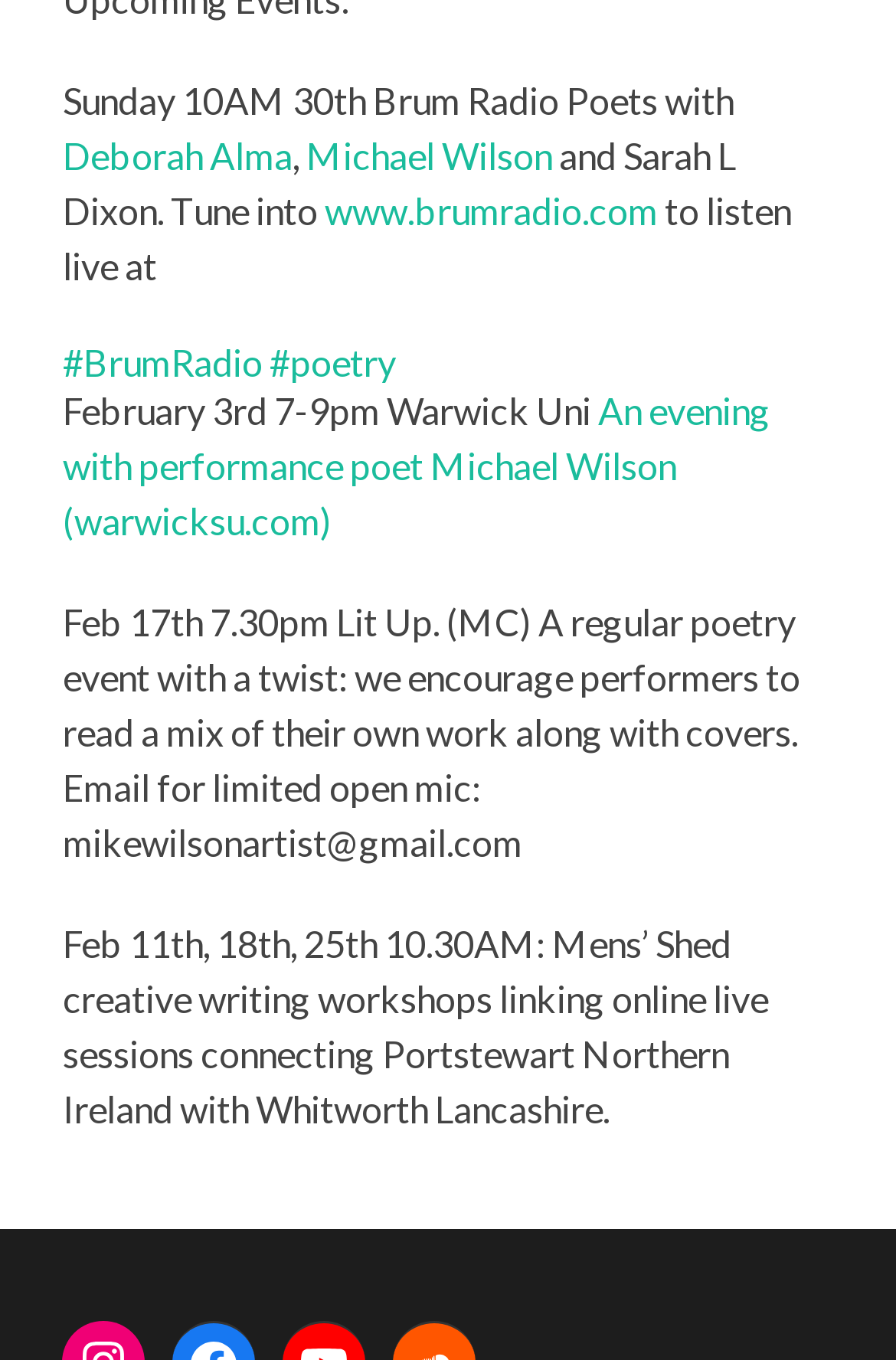Determine the bounding box coordinates for the UI element matching this description: "parent_node: Email * aria-describedby="email-notes" name="email"".

None